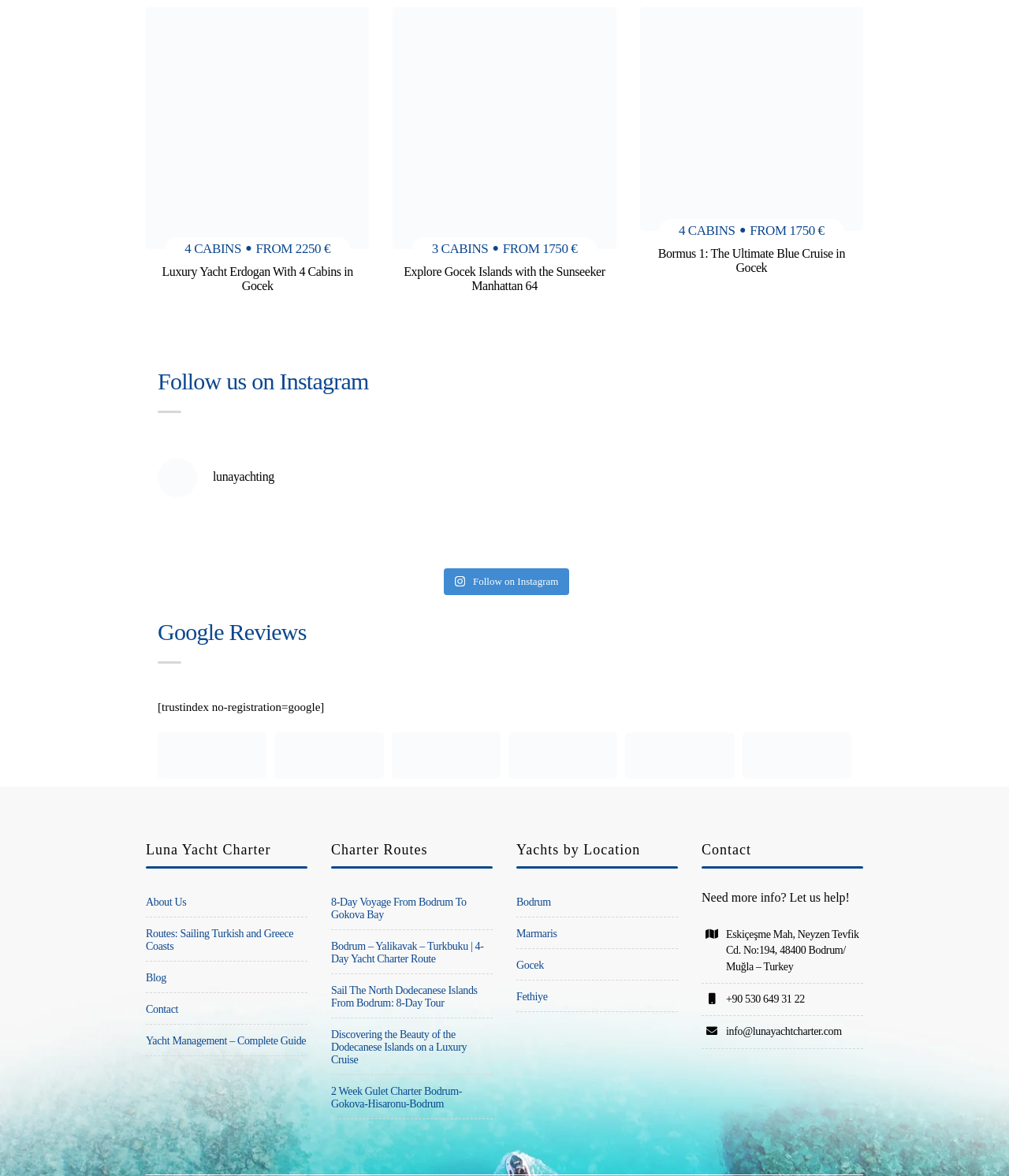Answer succinctly with a single word or phrase:
What is the phone number to contact for more information?

+90 530 649 31 22